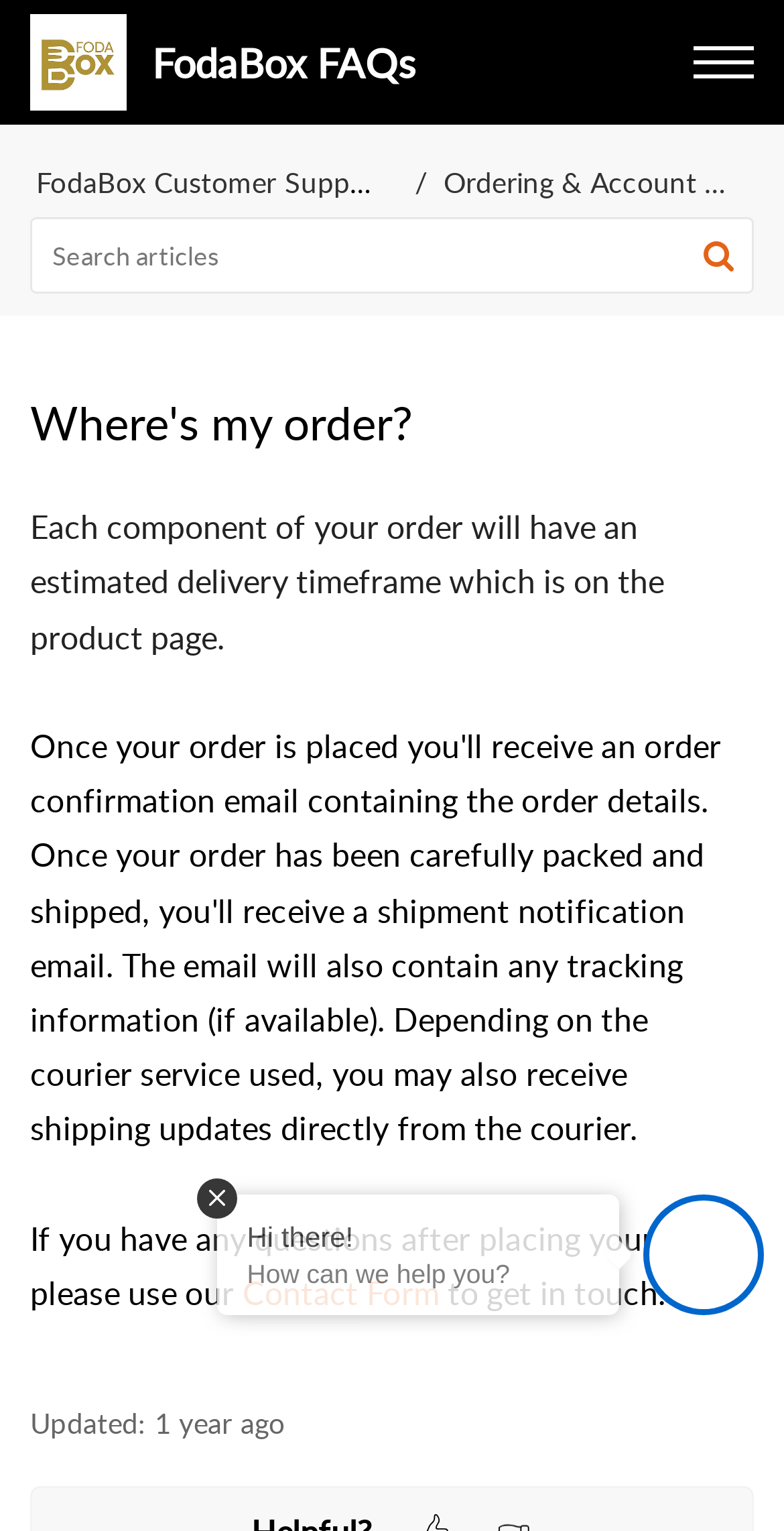What is the last updated time of the webpage?
Refer to the image and give a detailed response to the question.

The webpage was last updated on 06 Dec 2022 03:34 PM, as indicated by the 'Updated' section.